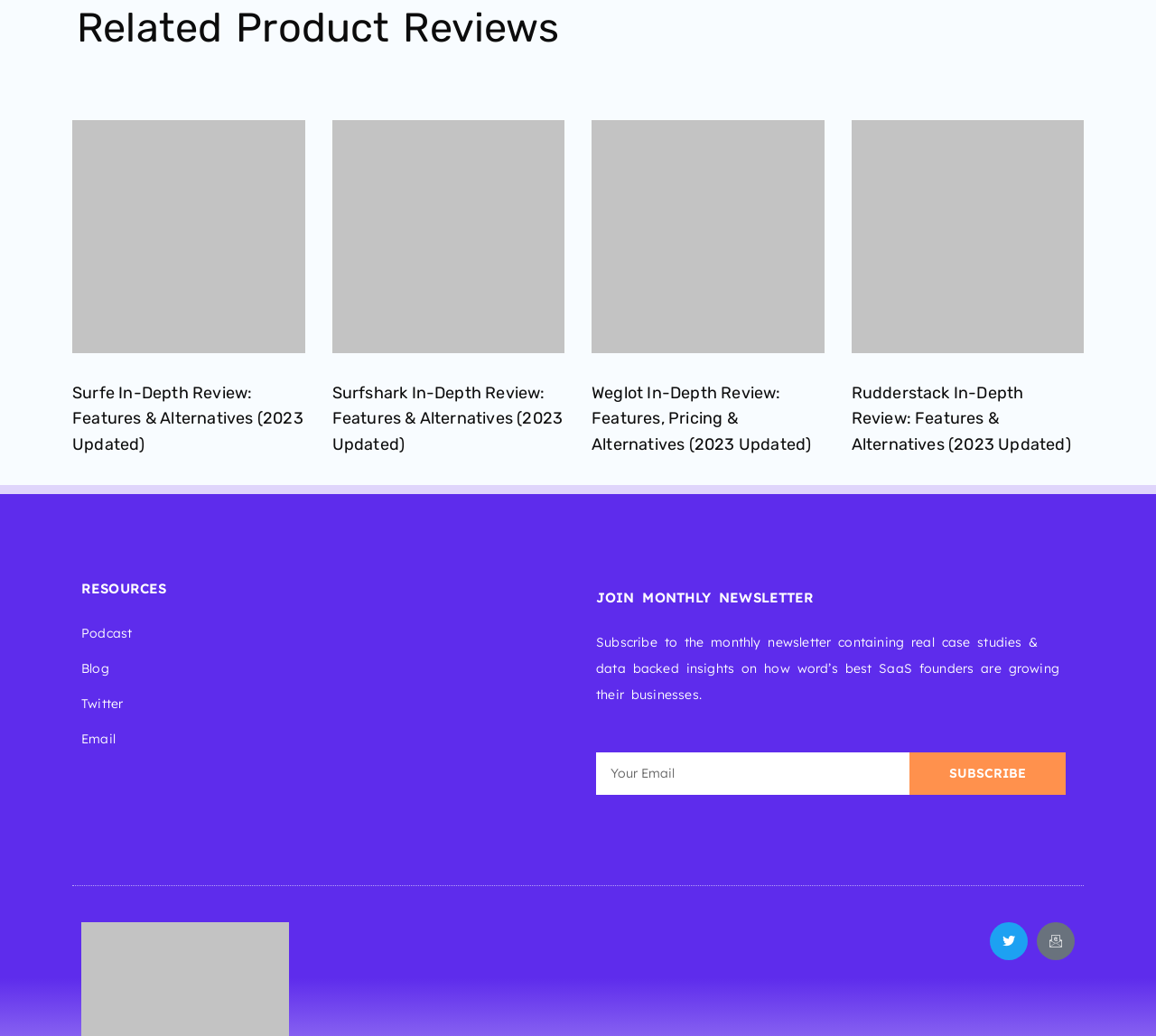Identify the bounding box coordinates for the element you need to click to achieve the following task: "Read Surfshark In-Depth Review". Provide the bounding box coordinates as four float numbers between 0 and 1, in the form [left, top, right, bottom].

[0.287, 0.369, 0.487, 0.439]